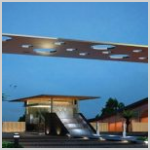Is the pathway well-maintained?
Please provide a single word or phrase as the answer based on the screenshot.

Yes